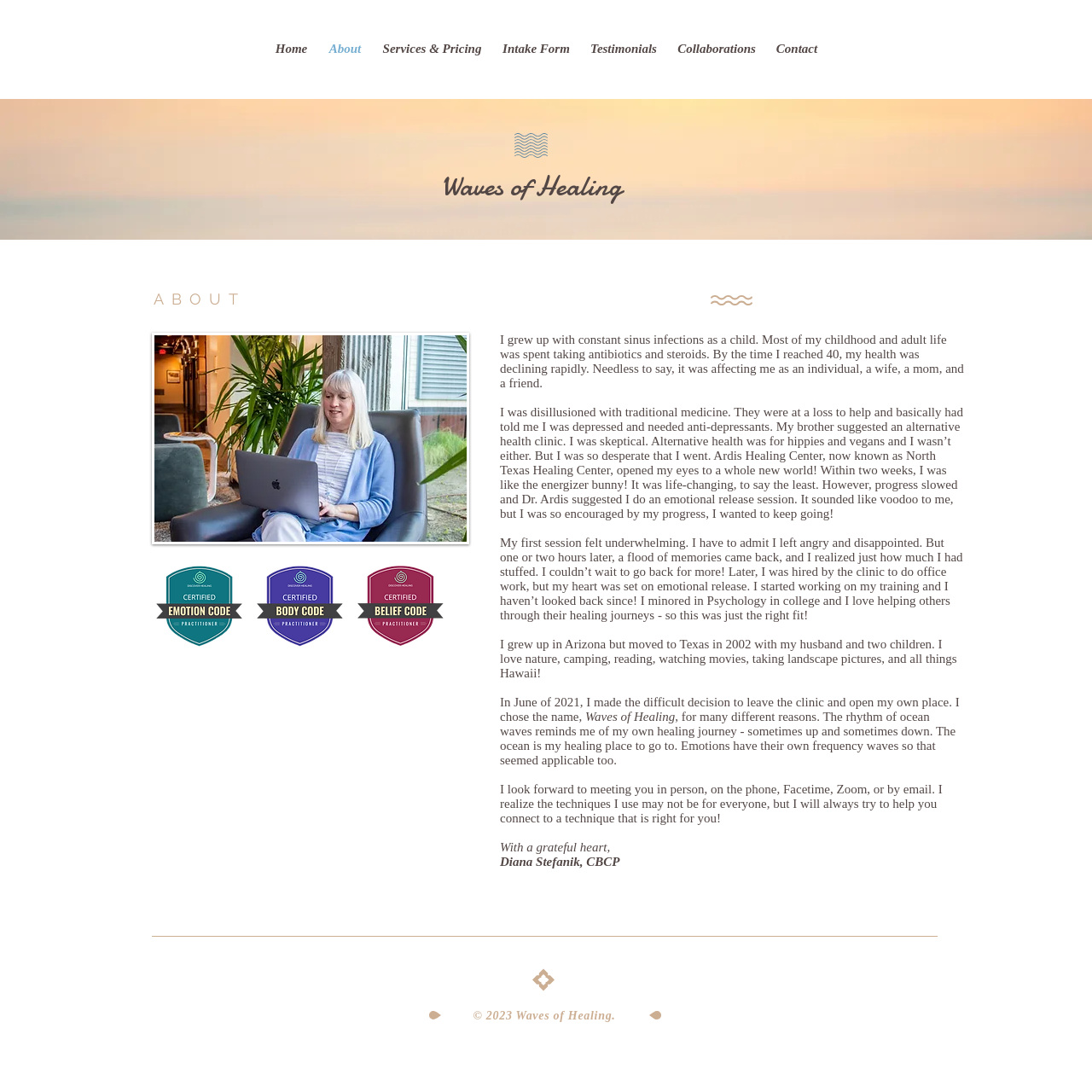Specify the bounding box coordinates for the region that must be clicked to perform the given instruction: "Learn about Waves of Healing".

[0.314, 0.153, 0.659, 0.188]